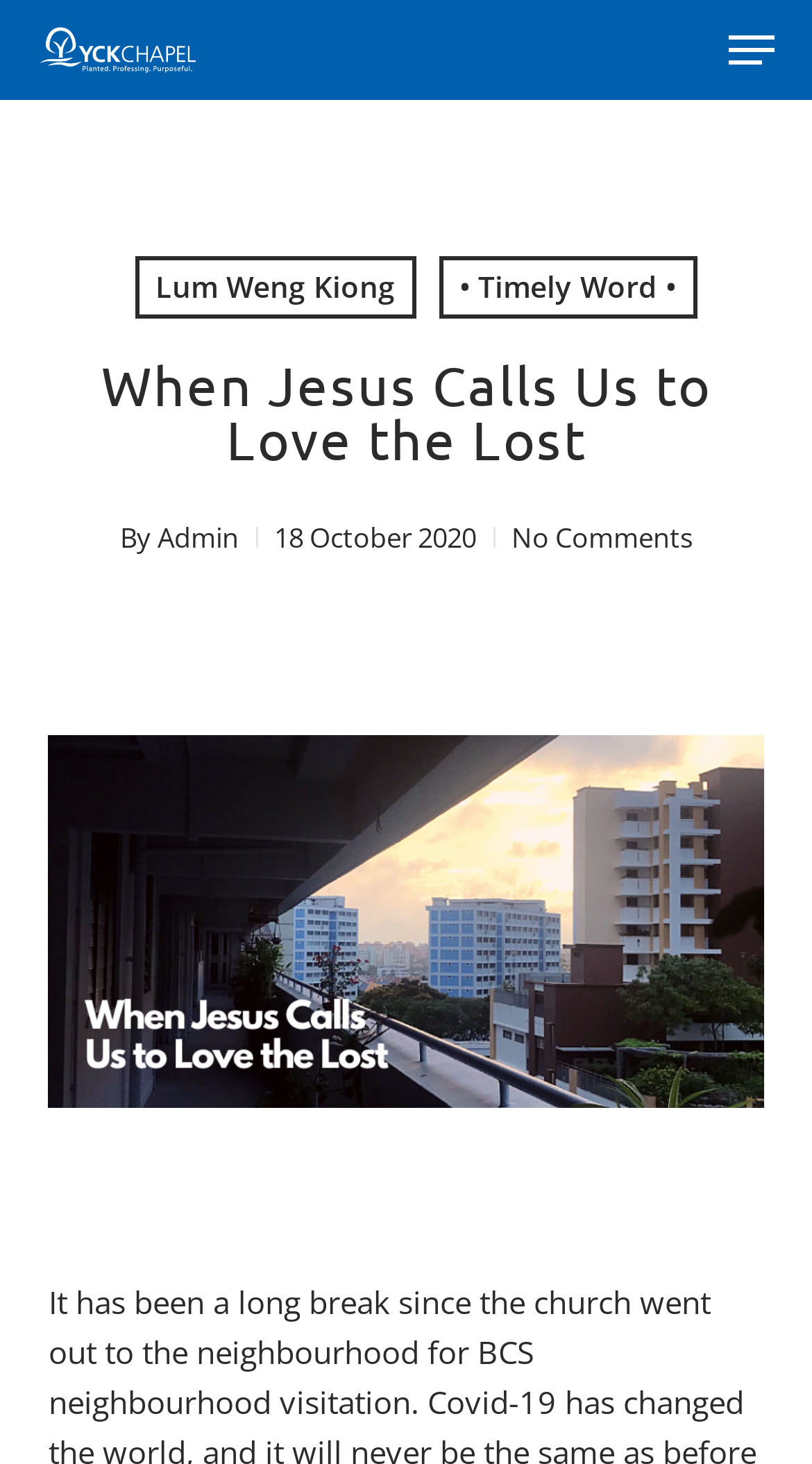Who is the author of this article?
Please respond to the question with a detailed and well-explained answer.

I found the author's name by looking at the text 'By' followed by a link 'Admin', which suggests that 'Admin' is the author of the article.